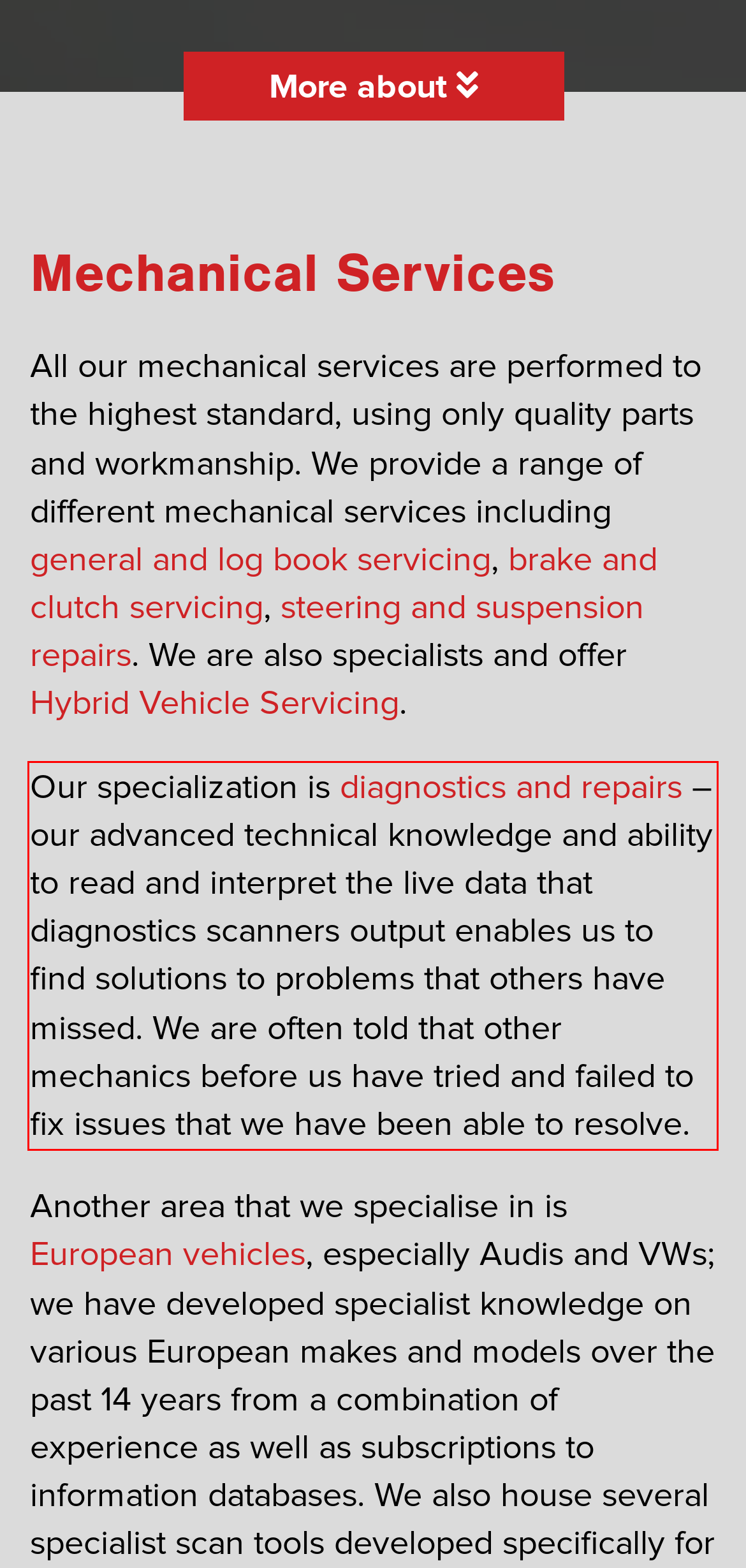You are provided with a webpage screenshot that includes a red rectangle bounding box. Extract the text content from within the bounding box using OCR.

Our specialization is diagnostics and repairs – our advanced technical knowledge and ability to read and interpret the live data that diagnostics scanners output enables us to find solutions to problems that others have missed. We are often told that other mechanics before us have tried and failed to fix issues that we have been able to resolve.